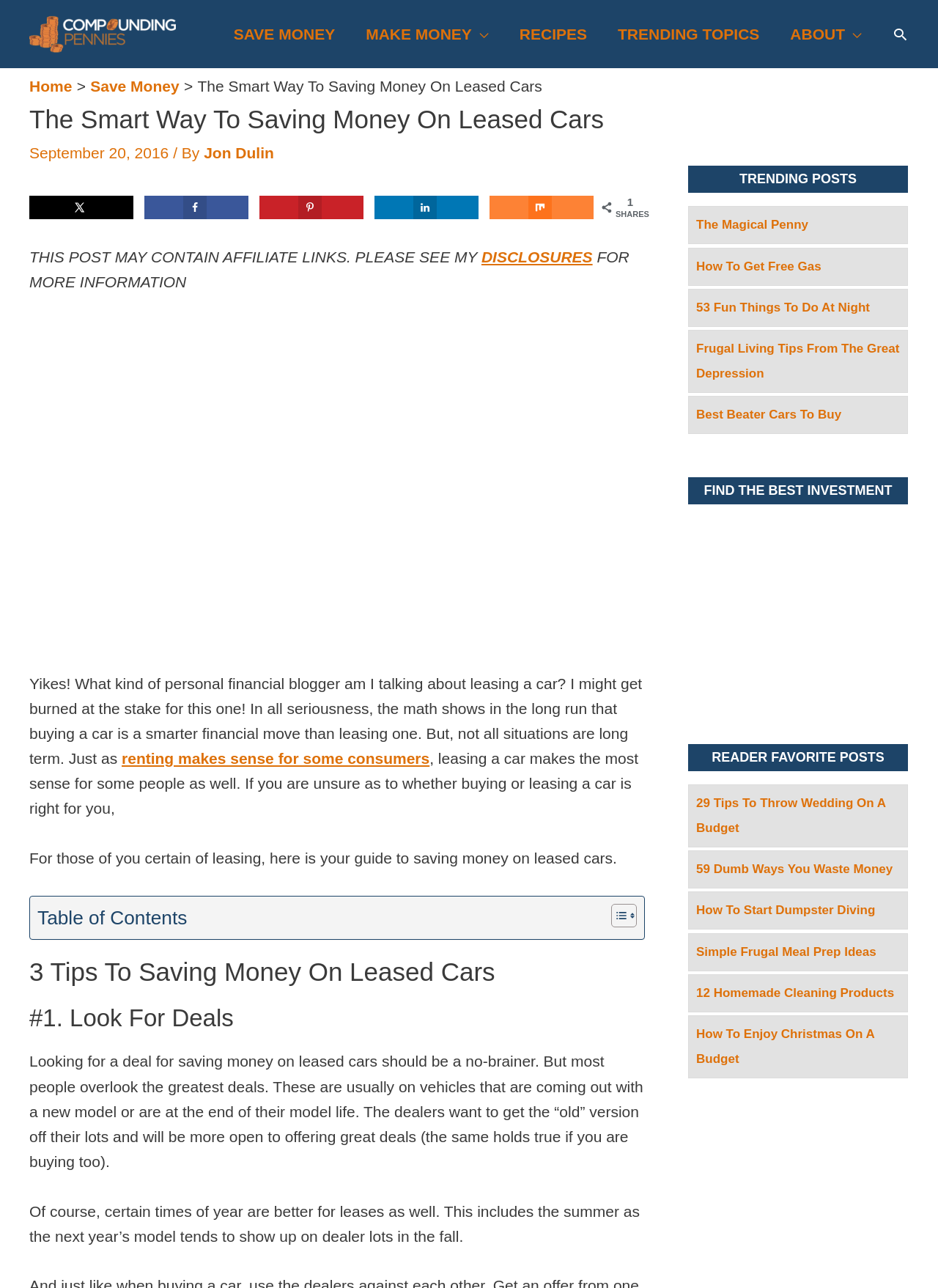Give a concise answer of one word or phrase to the question: 
What is the name of the website?

Compounding Pennies